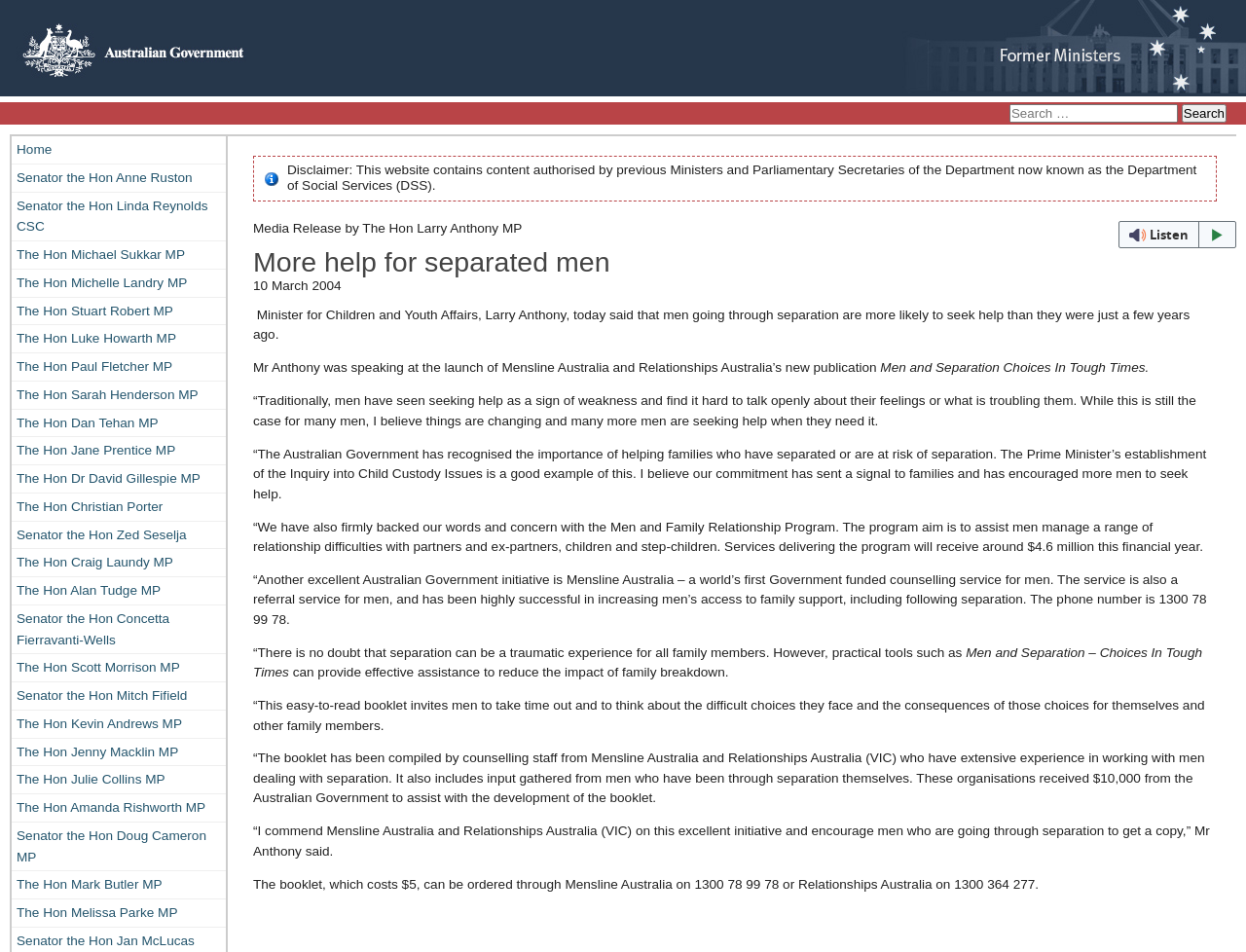Refer to the image and offer a detailed explanation in response to the question: What is the name of the Australian Government department mentioned?

The answer can be found in the disclaimer section of the webpage, which states that the website contains content authorised by previous Ministers and Parliamentary Secretaries of the Department now known as the Department of Social Services (DSS).